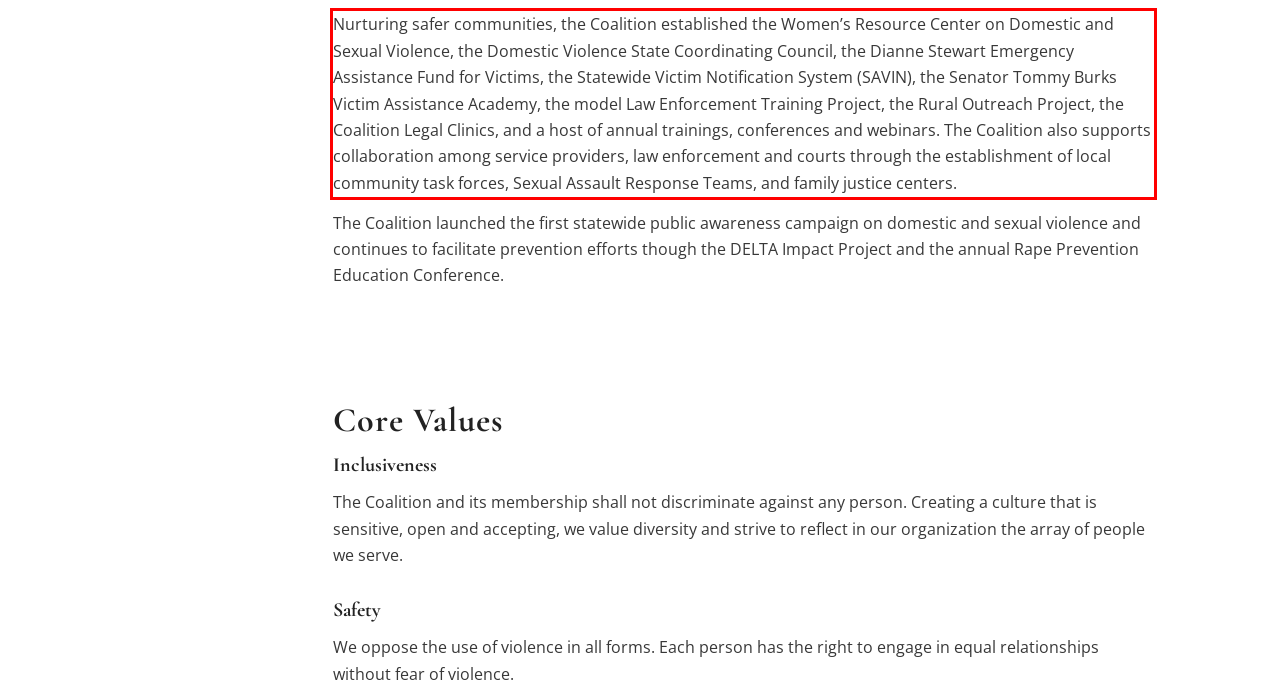Locate the red bounding box in the provided webpage screenshot and use OCR to determine the text content inside it.

Nurturing safer communities, the Coalition established the Women’s Resource Center on Domestic and Sexual Violence, the Domestic Violence State Coordinating Council, the Dianne Stewart Emergency Assistance Fund for Victims, the Statewide Victim Notification System (SAVIN), the Senator Tommy Burks Victim Assistance Academy, the model Law Enforcement Training Project, the Rural Outreach Project, the Coalition Legal Clinics, and a host of annual trainings, conferences and webinars. The Coalition also supports collaboration among service providers, law enforcement and courts through the establishment of local community task forces, Sexual Assault Response Teams, and family justice centers.